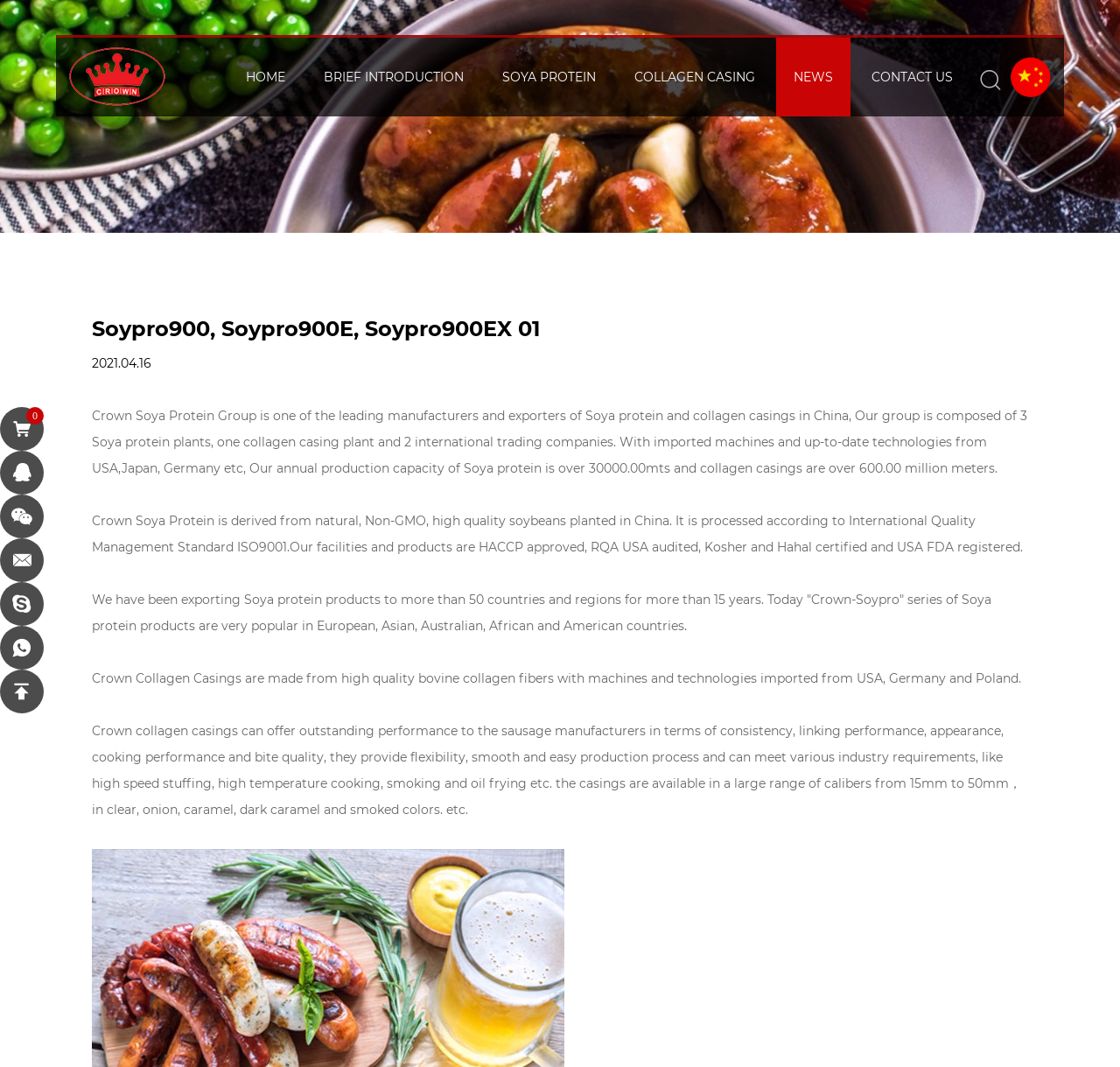Please find the bounding box coordinates of the clickable region needed to complete the following instruction: "Click on the 'COLLAGEN CASING' link". The bounding box coordinates must consist of four float numbers between 0 and 1, i.e., [left, top, right, bottom].

[0.551, 0.035, 0.69, 0.109]